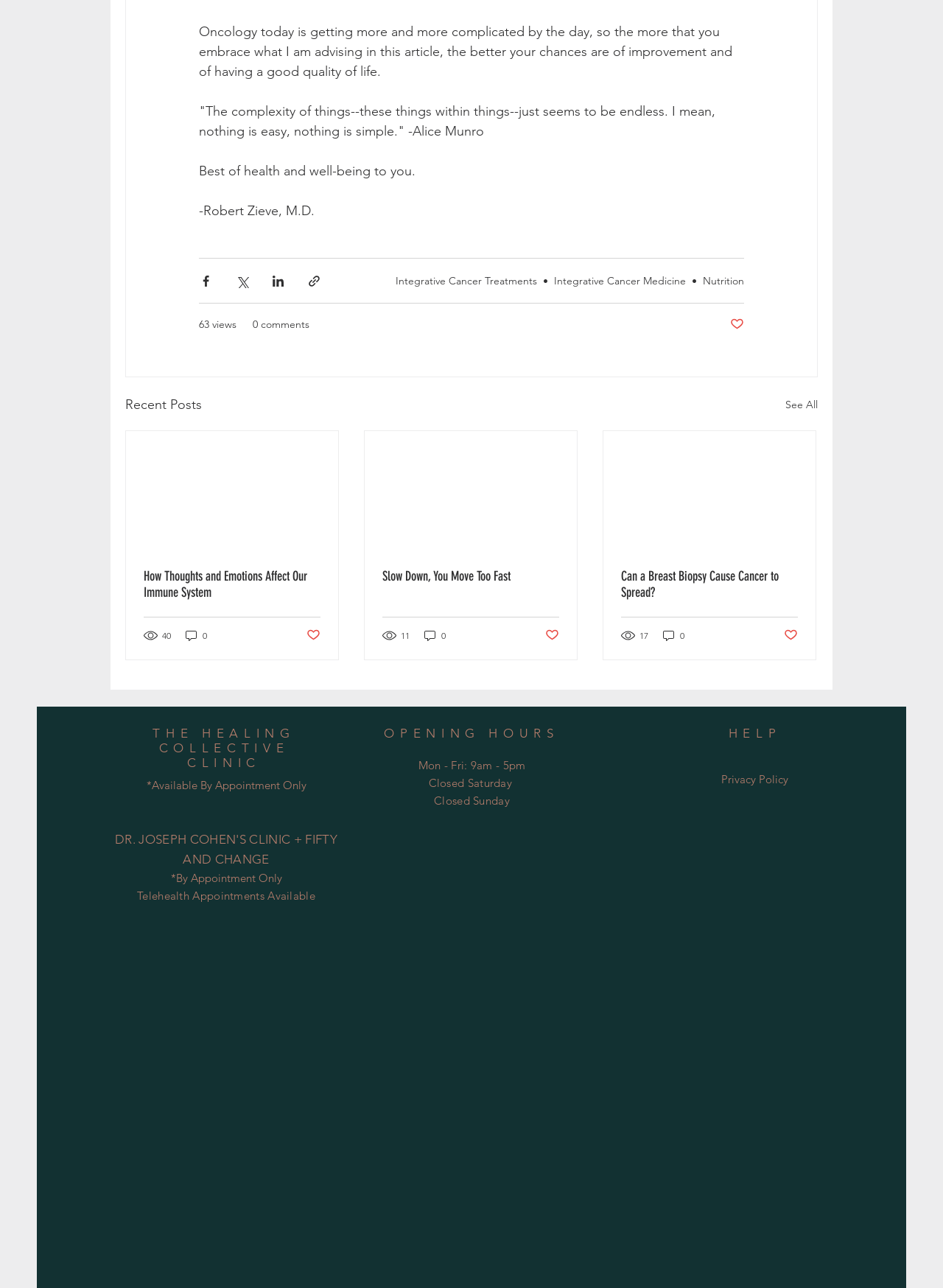How many views does the first recent post have?
Answer the question in as much detail as possible.

I found the view count information for the first recent post, which is displayed as '63 views'.